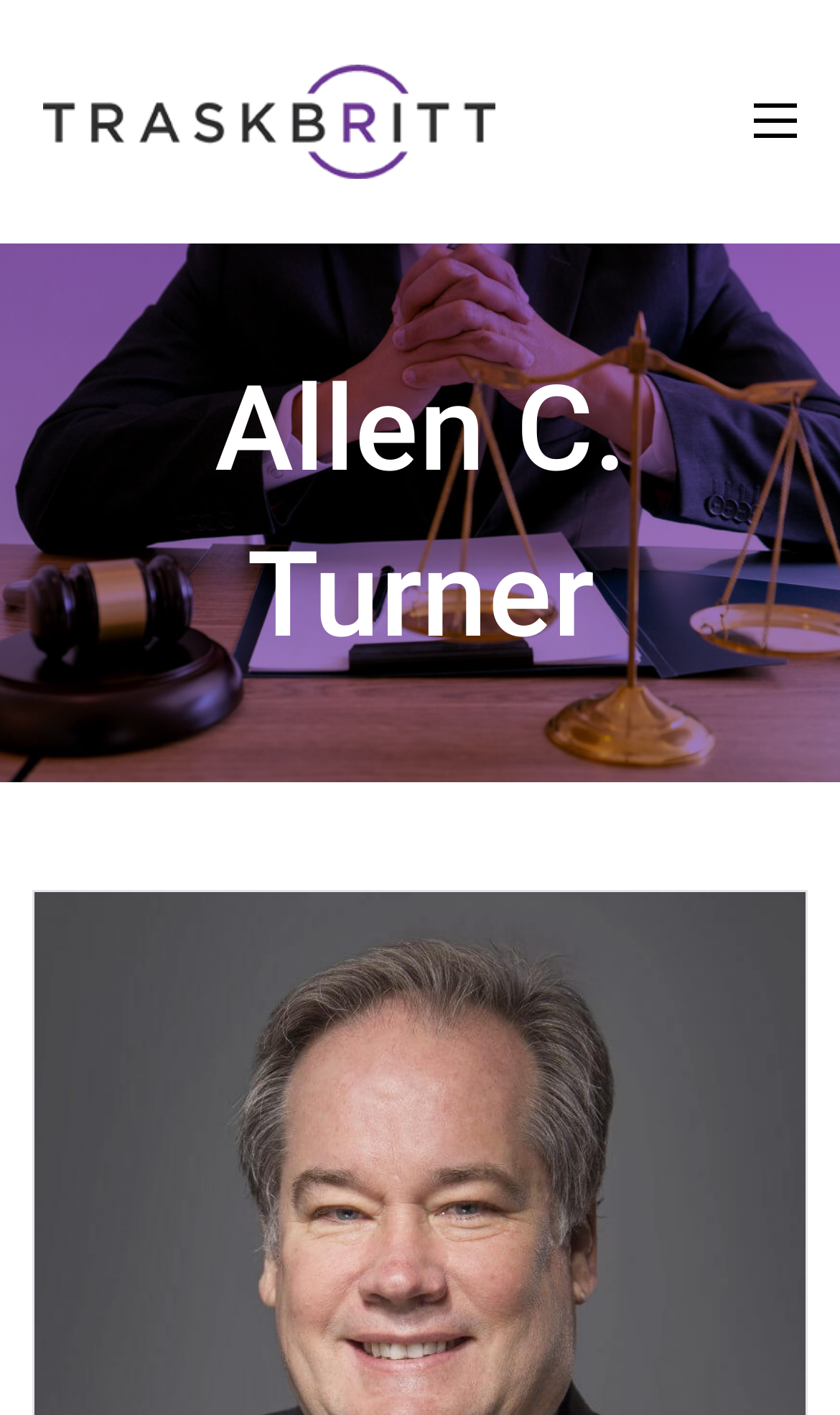Find the bounding box coordinates for the UI element that matches this description: "aria-label="Mobile menu"".

[0.897, 0.073, 0.949, 0.098]